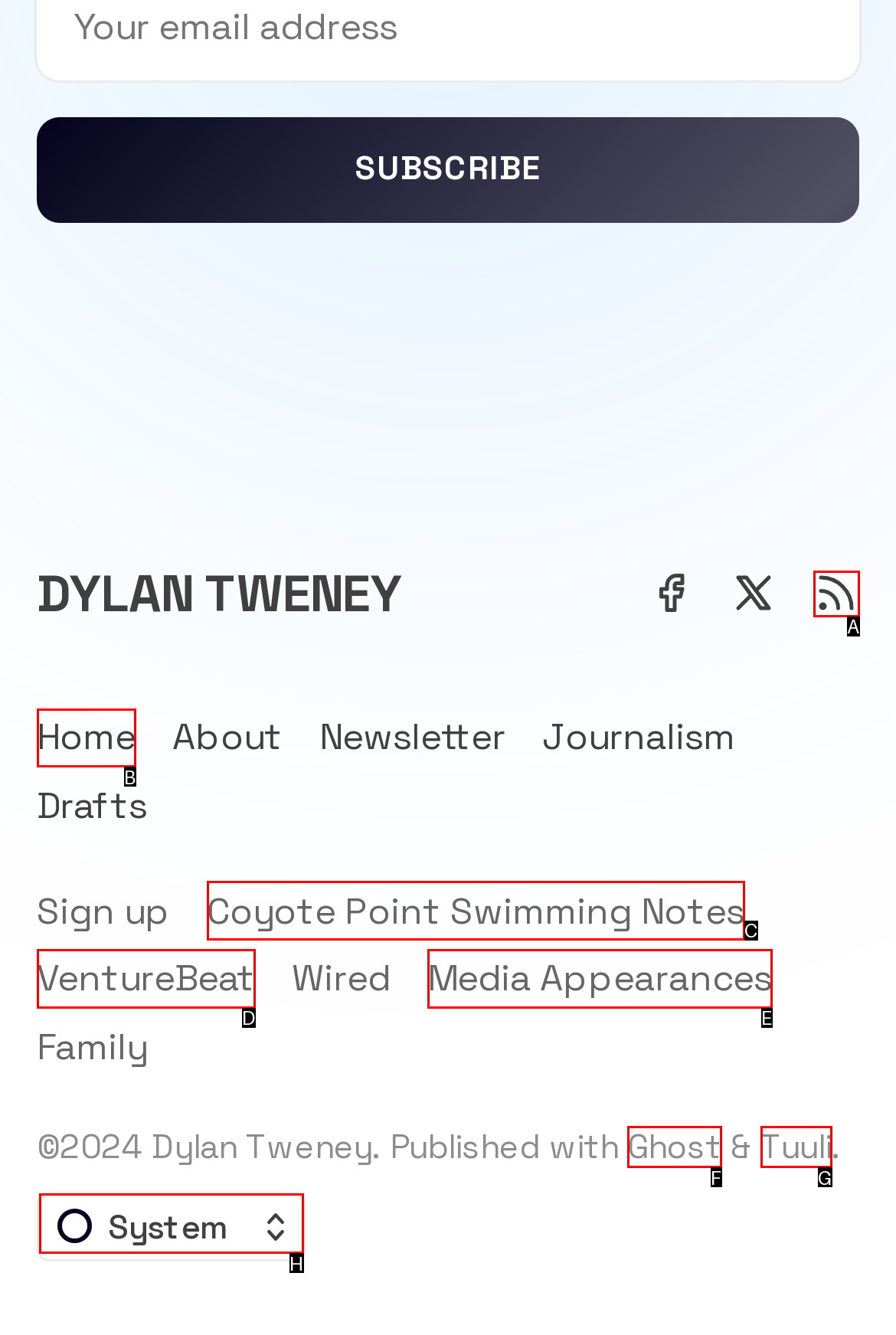Identify the appropriate choice to fulfill this task: View Coyote Point Swimming Notes
Respond with the letter corresponding to the correct option.

C